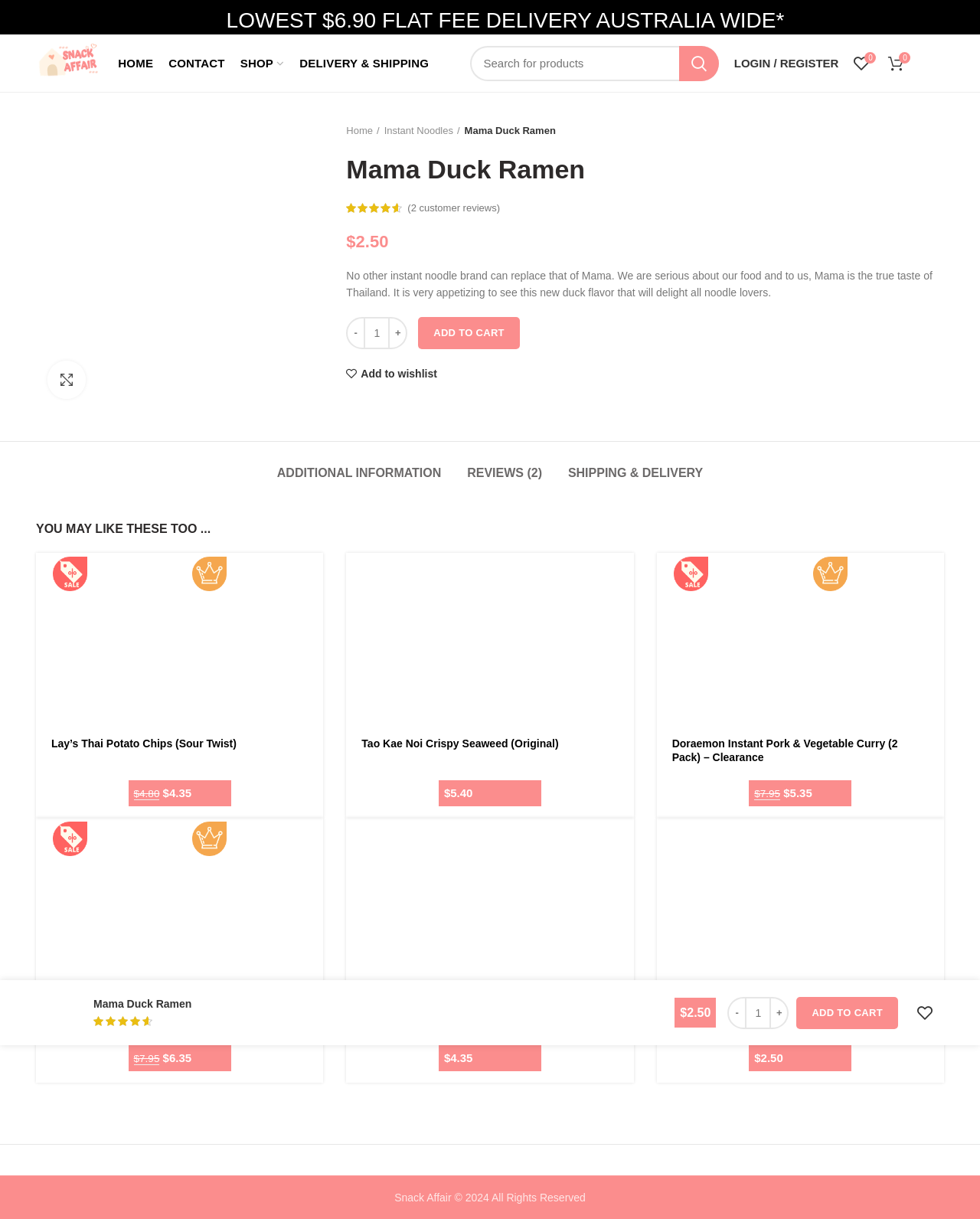What is the rating of Mama Duck Ramen?
Based on the visual, give a brief answer using one word or a short phrase.

4.50 out of 5